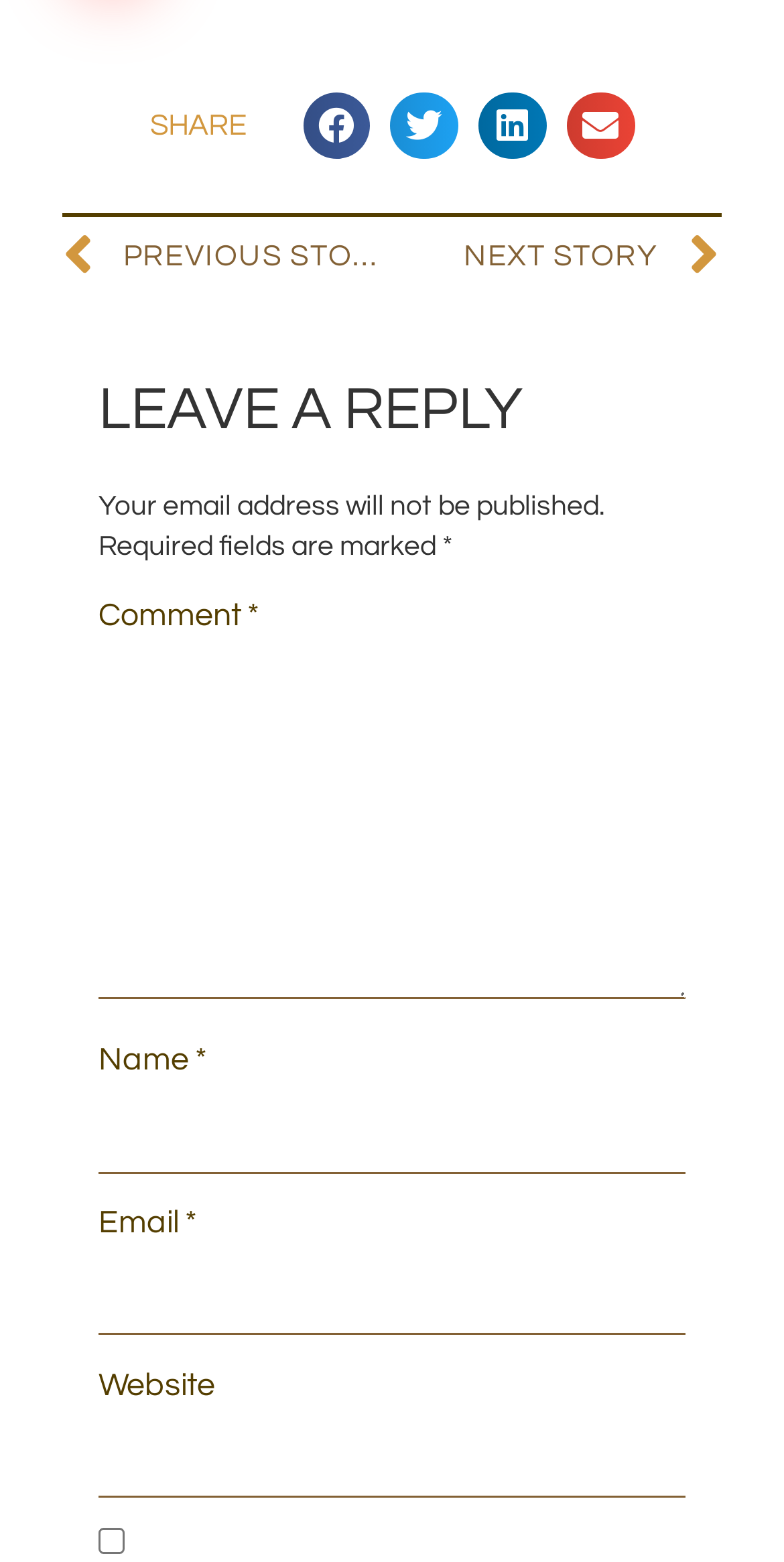How many navigation links are there for stories?
Using the details shown in the screenshot, provide a comprehensive answer to the question.

The webpage has two navigation links for stories: 'Prev PREVIOUS STORY' and 'NEXT STORY Next', which allow users to navigate to previous or next stories.